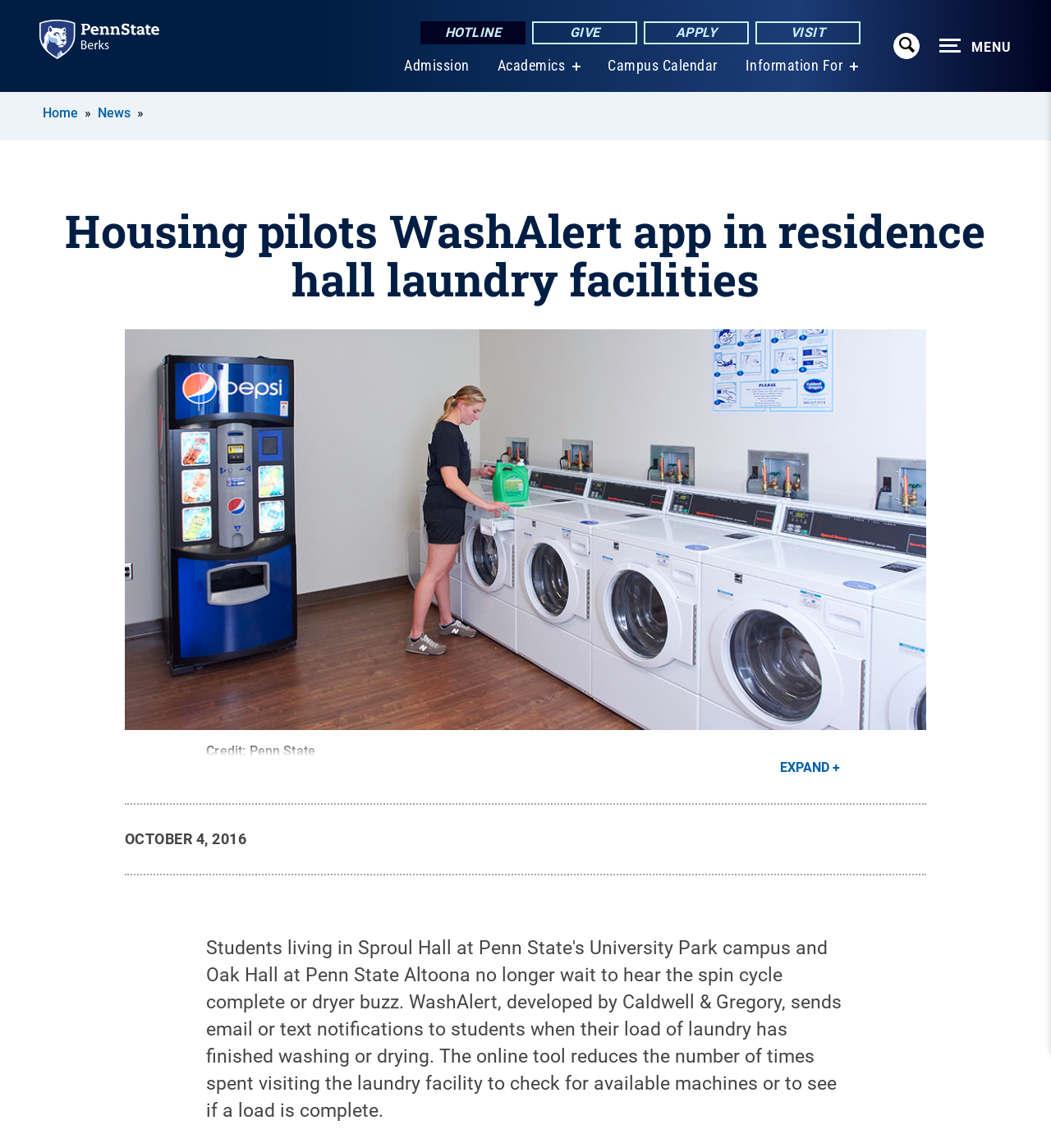Given the webpage screenshot, identify the bounding box of the UI element that matches this description: "parent_node: HOTLINE".

[0.038, 0.0, 0.152, 0.052]